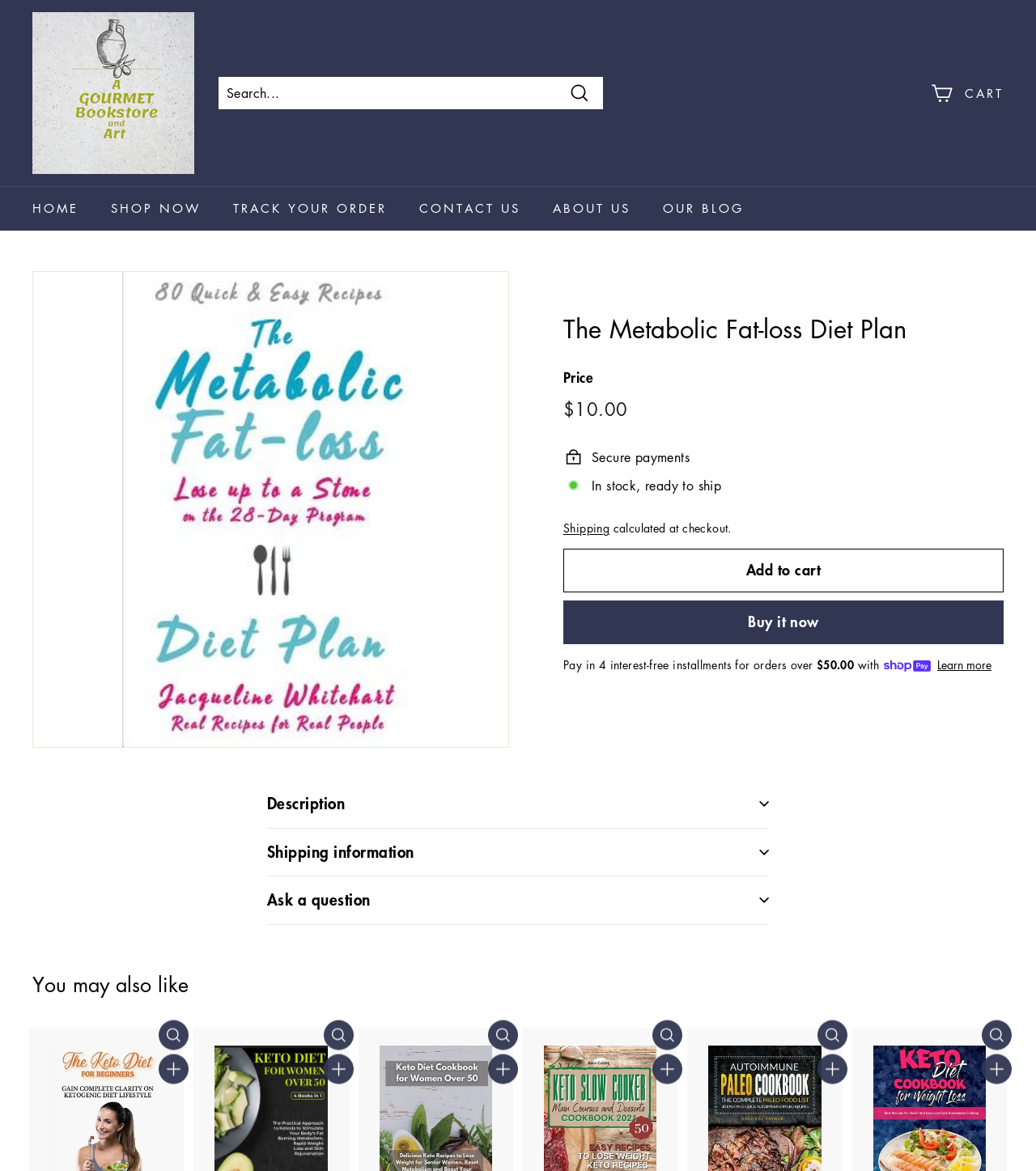Please specify the bounding box coordinates of the area that should be clicked to accomplish the following instruction: "View the shopping cart". The coordinates should consist of four float numbers between 0 and 1, i.e., [left, top, right, bottom].

[0.889, 0.059, 0.978, 0.1]